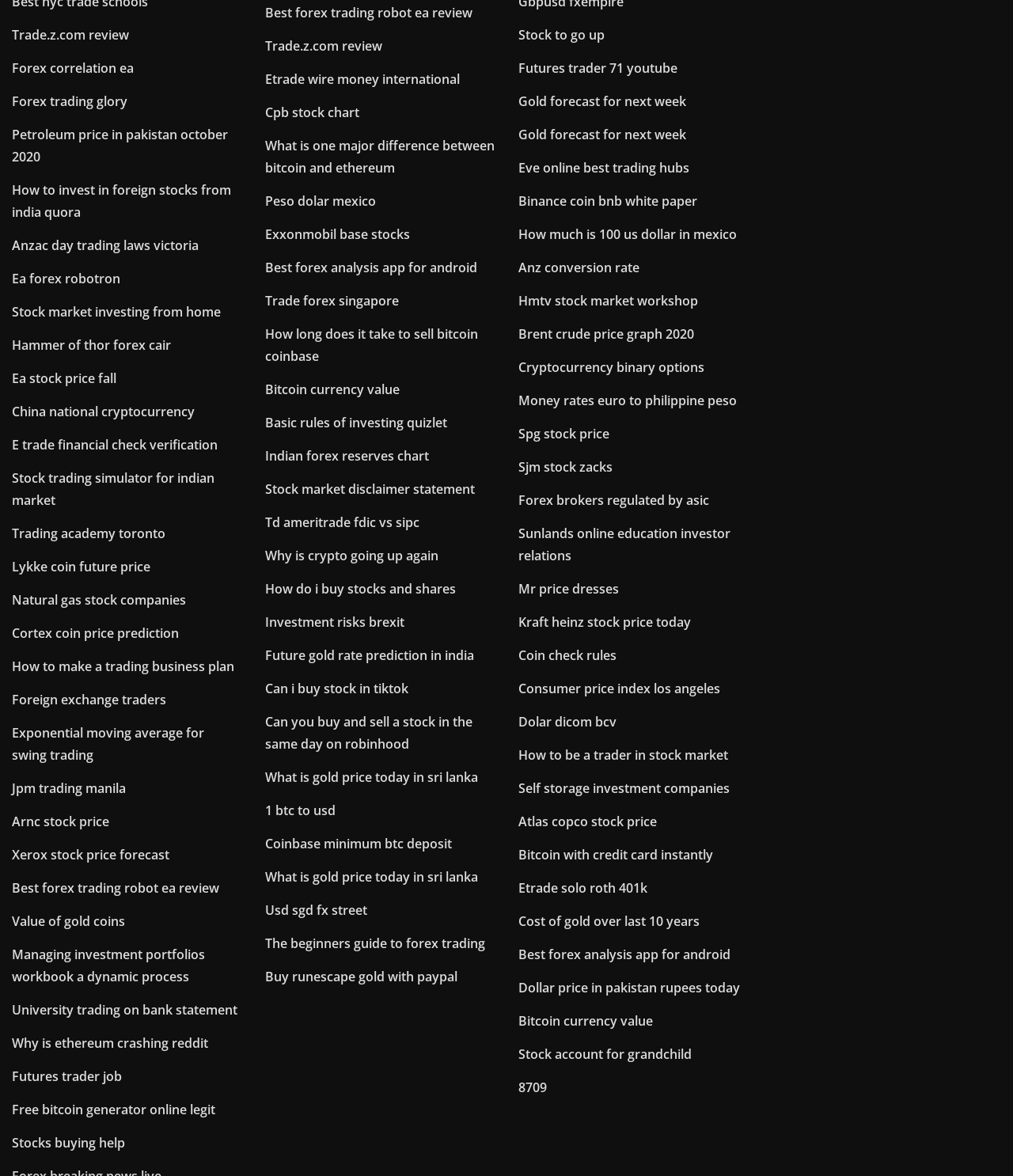Locate the bounding box coordinates of the area you need to click to fulfill this instruction: 'Click the 'Check Availability >' link'. The coordinates must be in the form of four float numbers ranging from 0 to 1: [left, top, right, bottom].

None